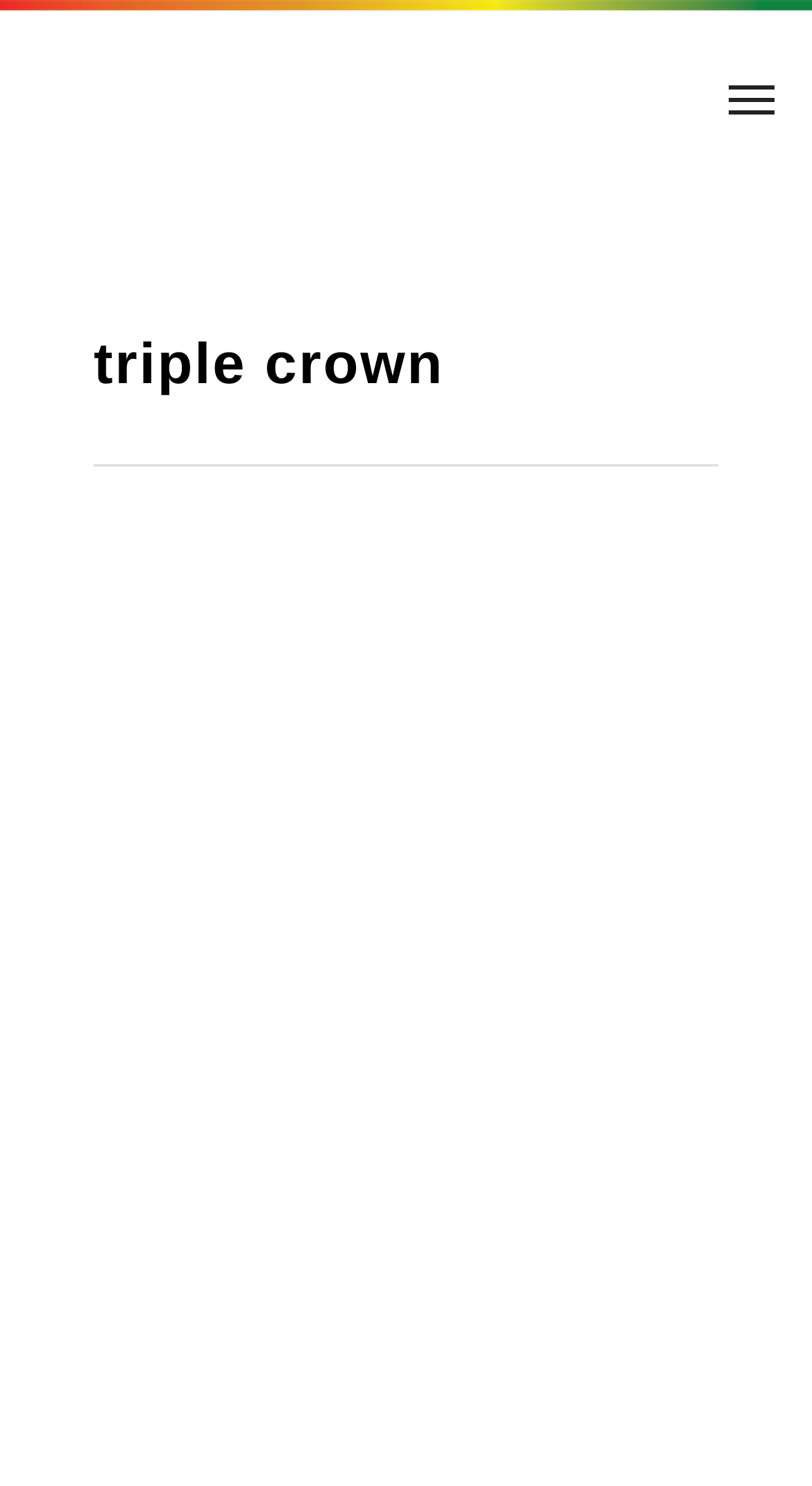Provide an in-depth caption for the webpage.

The webpage is about the "triple crown" and appears to be the second page of a series. At the top of the page, there is a small image that spans the entire width. Below the image, there is a prominent heading that reads "triple crown". 

To the top-right of the page, there is a link. Below the heading, there are several sections of content. The first section has a heading that reads "Accreditation Fees & Costs – Nov 2022" and contains a link with the same text. This section also includes the author information, "By admin@QEDAA", and a link to "Resource". 

Further down, there is another heading that reads "Accreditation Costs". This section starts with a paragraph of text that explains the different facets of accreditation costs. The text is positioned below the "Accreditation Costs" heading and spans about two-thirds of the page width.